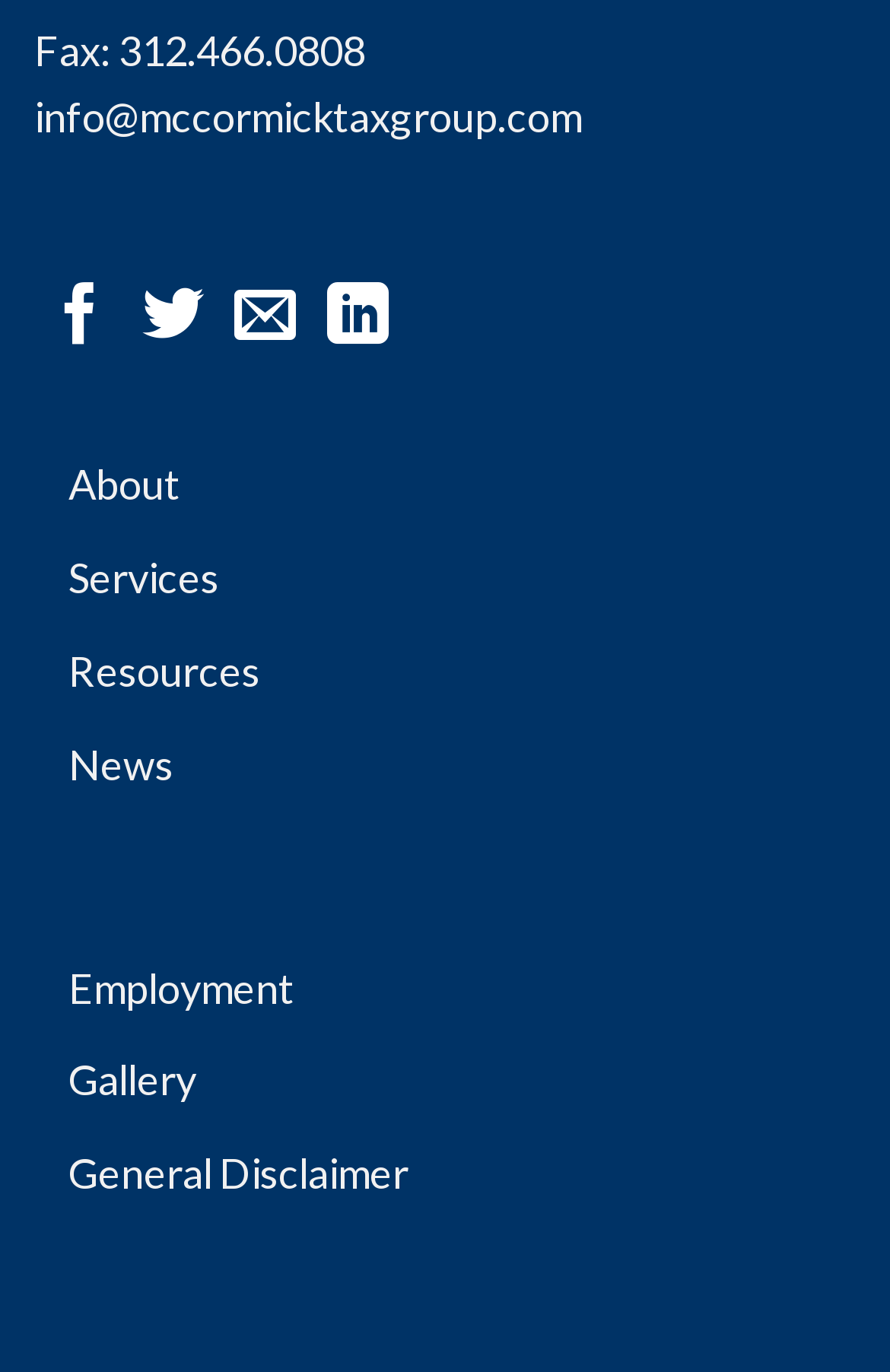Determine the bounding box coordinates in the format (top-left x, top-left y, bottom-right x, bottom-right y). Ensure all values are floating point numbers between 0 and 1. Identify the bounding box of the UI element described by: Gallery

[0.077, 0.754, 0.221, 0.822]